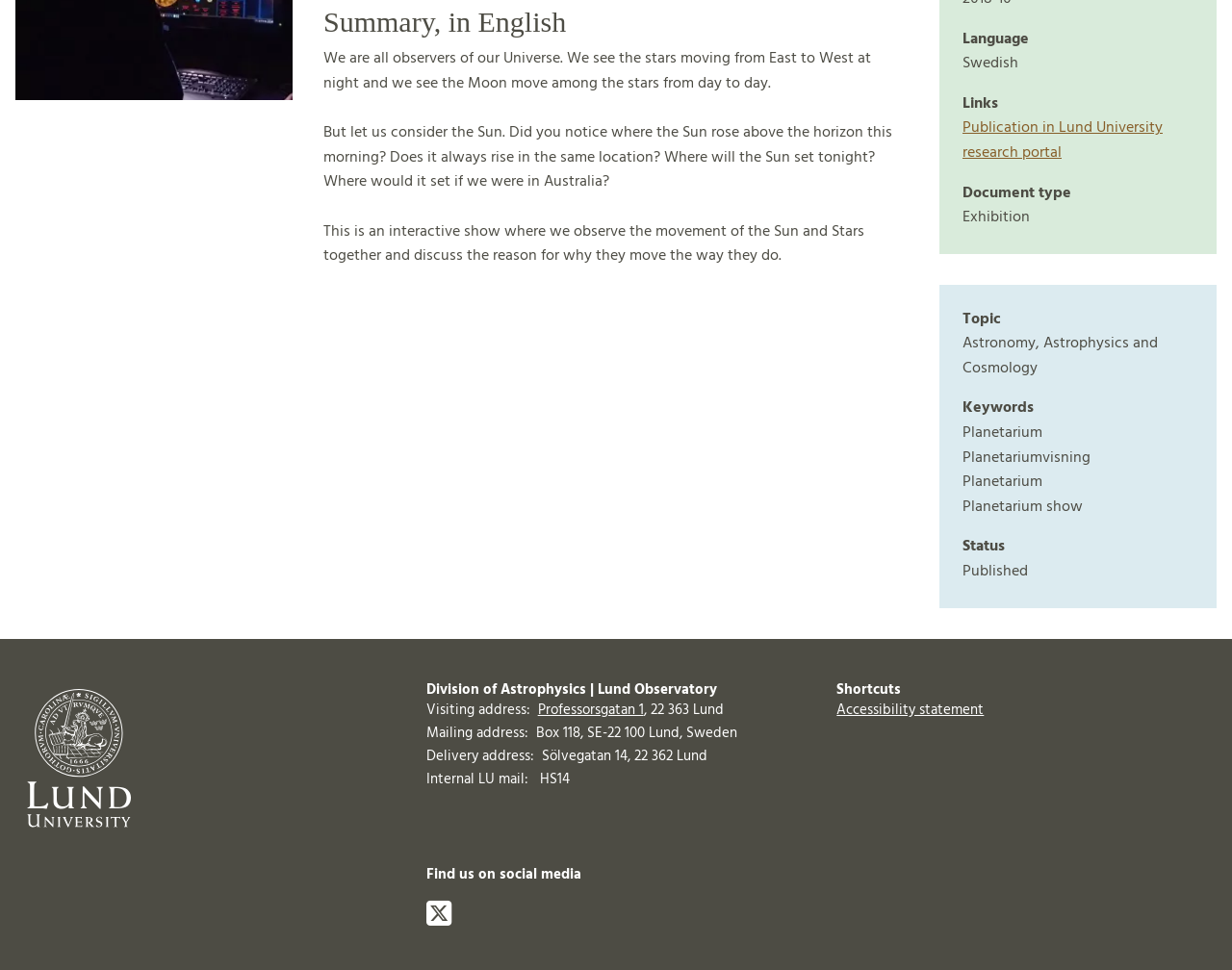Provide the bounding box coordinates of the HTML element this sentence describes: "Lund Observatory on Twitter". The bounding box coordinates consist of four float numbers between 0 and 1, i.e., [left, top, right, bottom].

[0.346, 0.926, 0.366, 0.96]